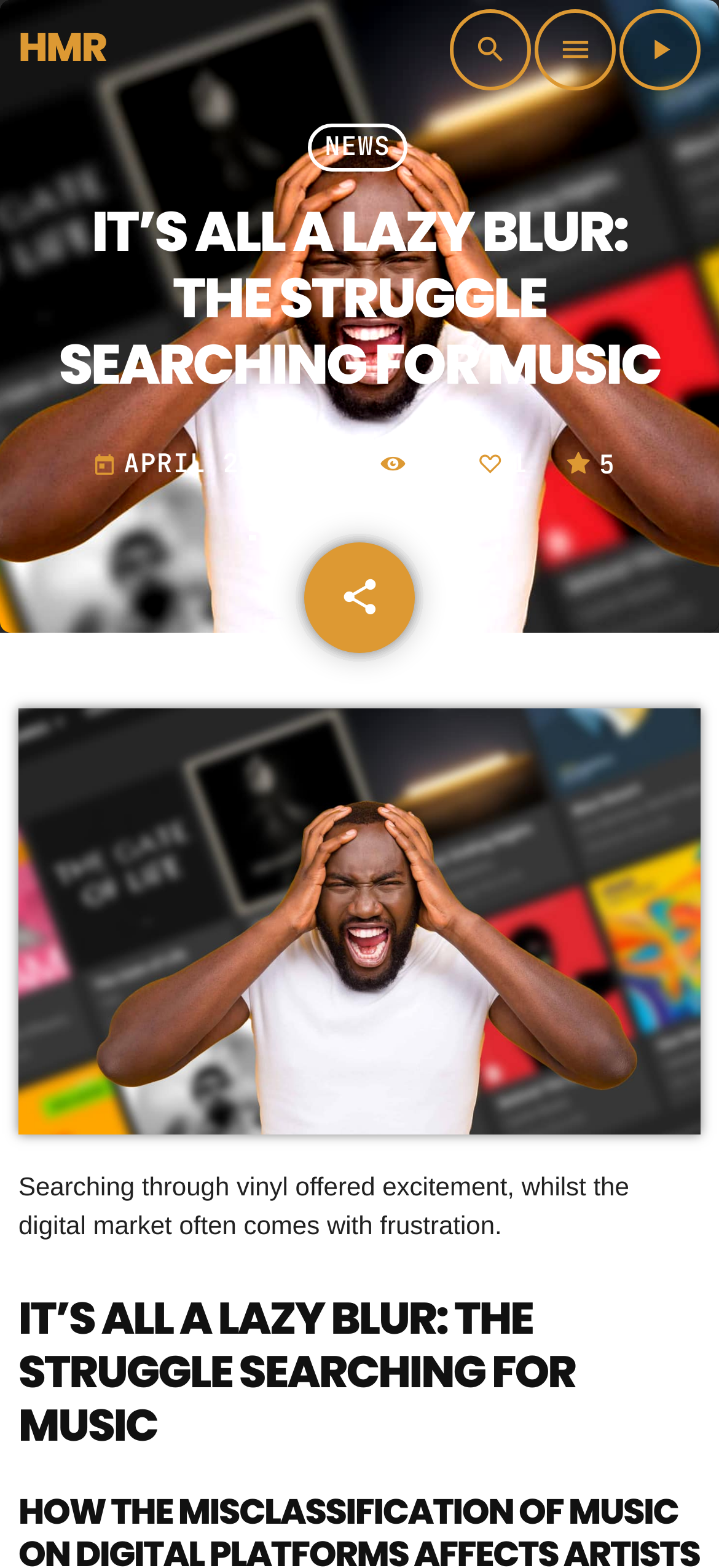Please examine the image and provide a detailed answer to the question: What is the author of the article?

I looked at the entire webpage and did not find any information about the author of the article.